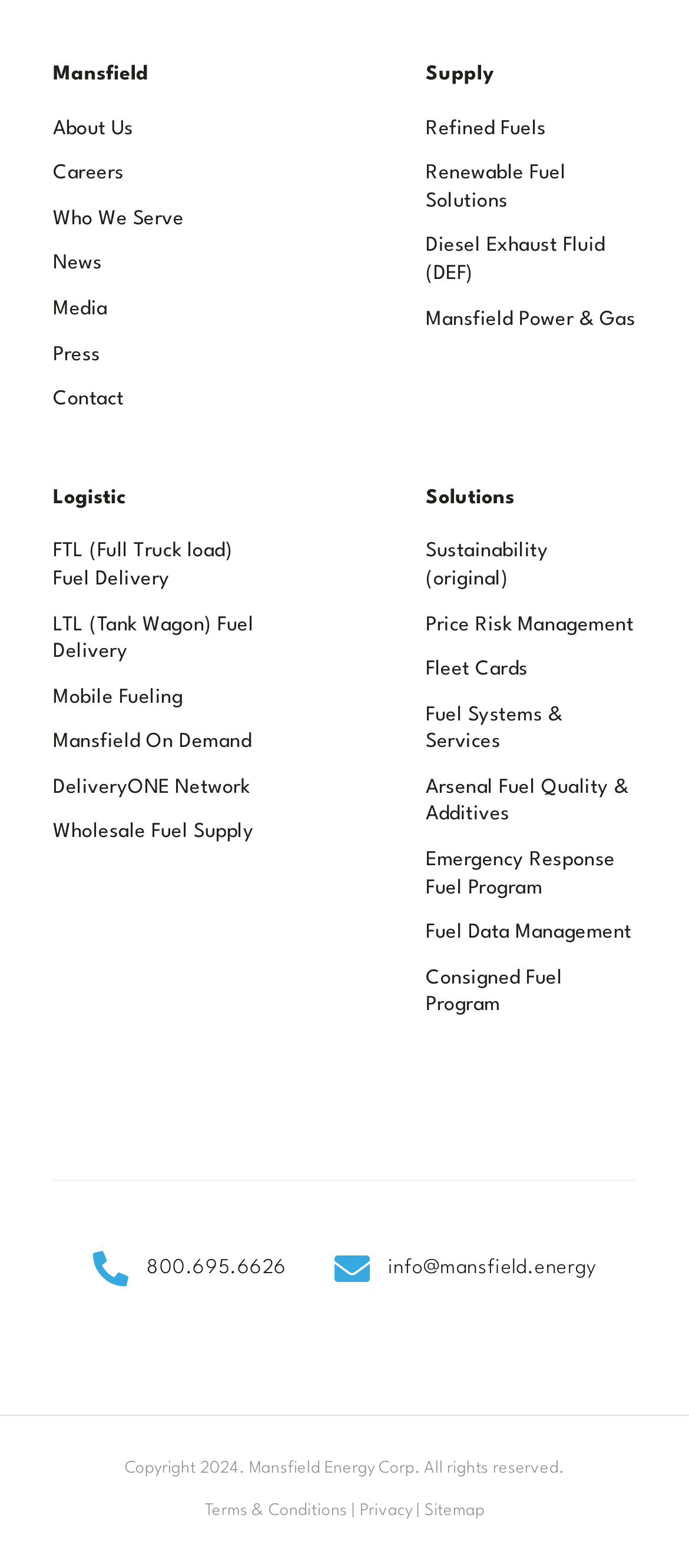Provide the bounding box coordinates of the HTML element this sentence describes: "Refined Fuels".

[0.618, 0.074, 0.923, 0.103]